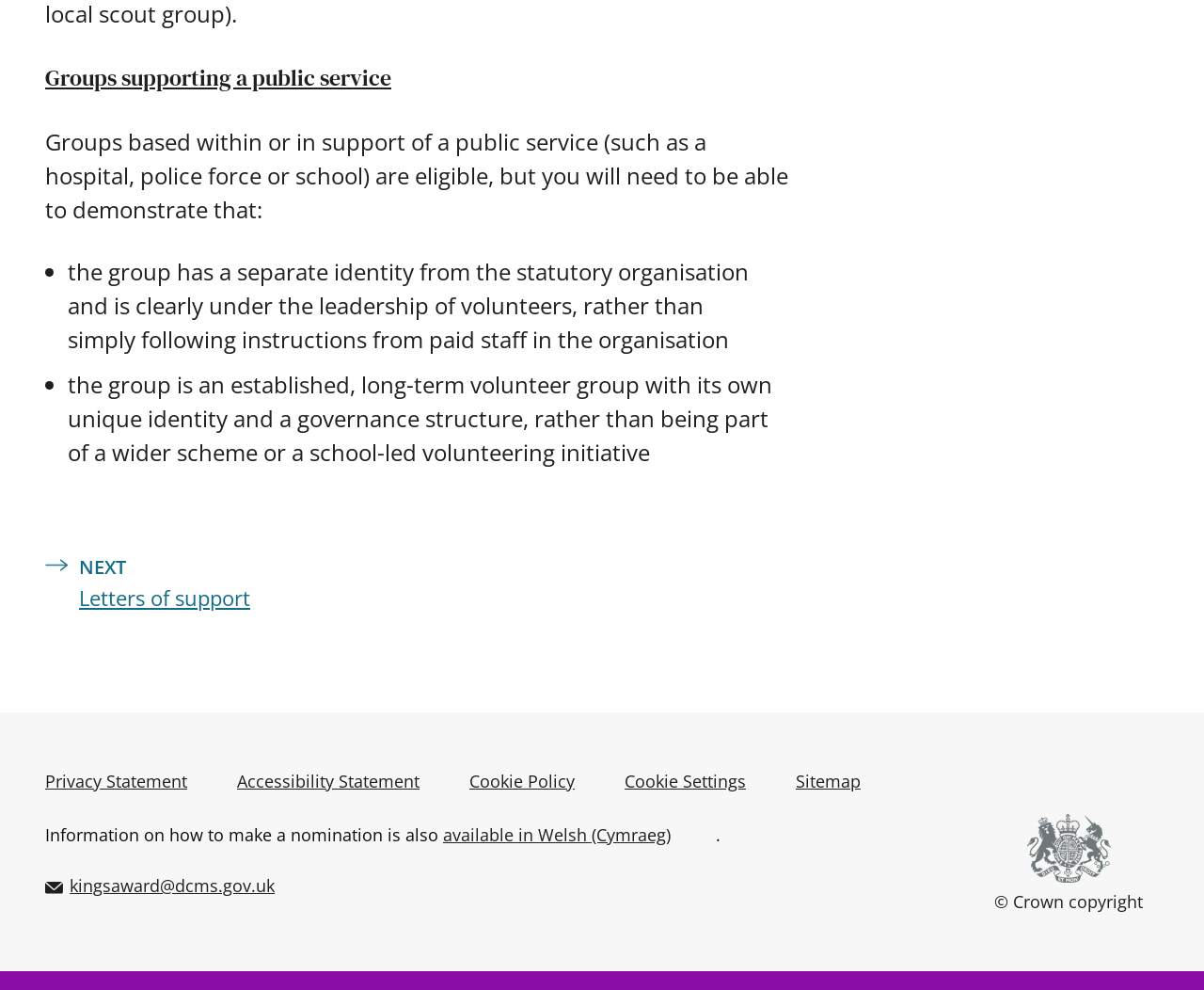Please identify the bounding box coordinates of the element that needs to be clicked to execute the following command: "Read the article about Mandela". Provide the bounding box using four float numbers between 0 and 1, formatted as [left, top, right, bottom].

None